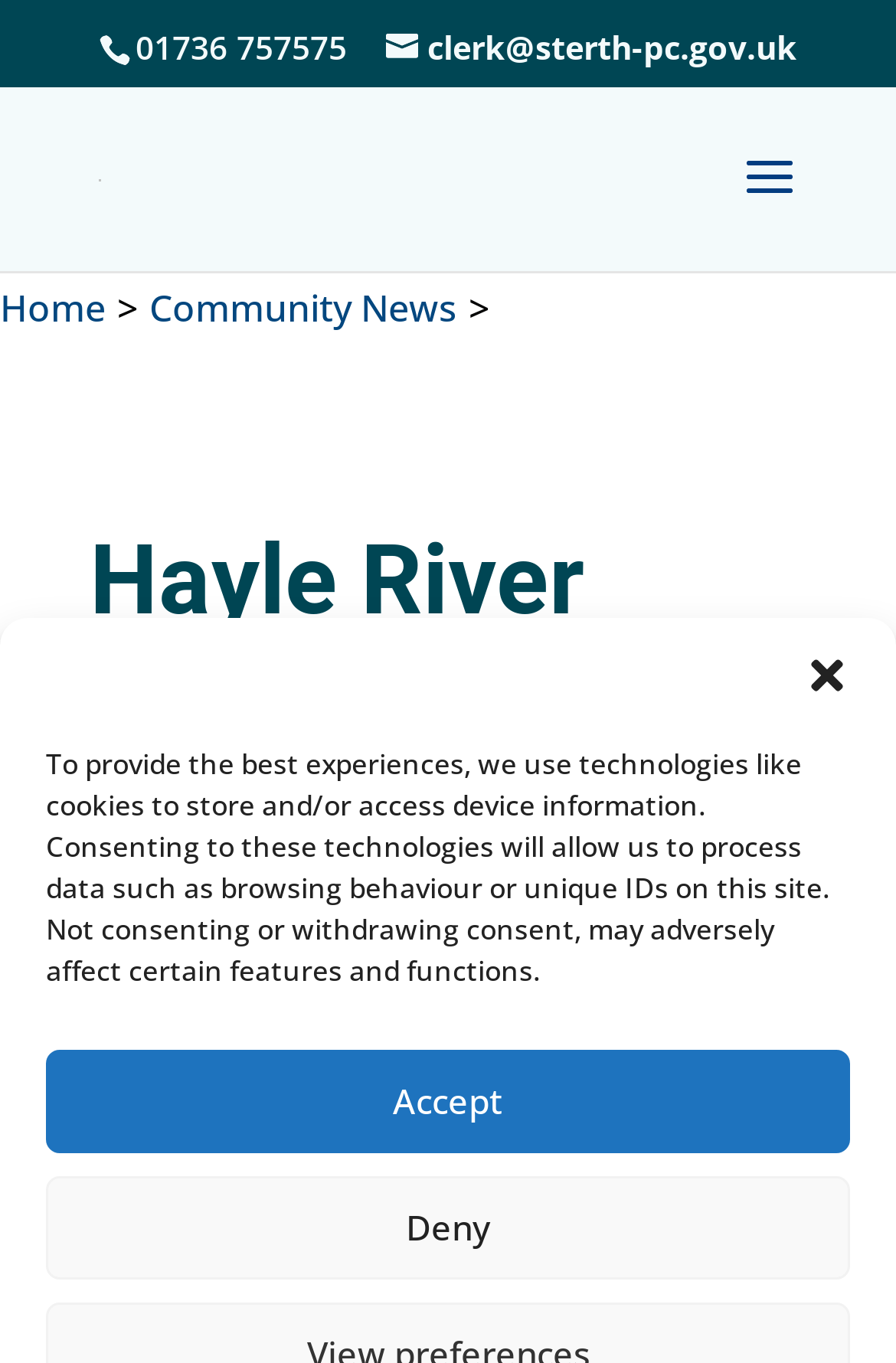Identify the bounding box of the UI element described as follows: "aria-label="Close dialogue"". Provide the coordinates as four float numbers in the range of 0 to 1 [left, top, right, bottom].

[0.897, 0.478, 0.949, 0.512]